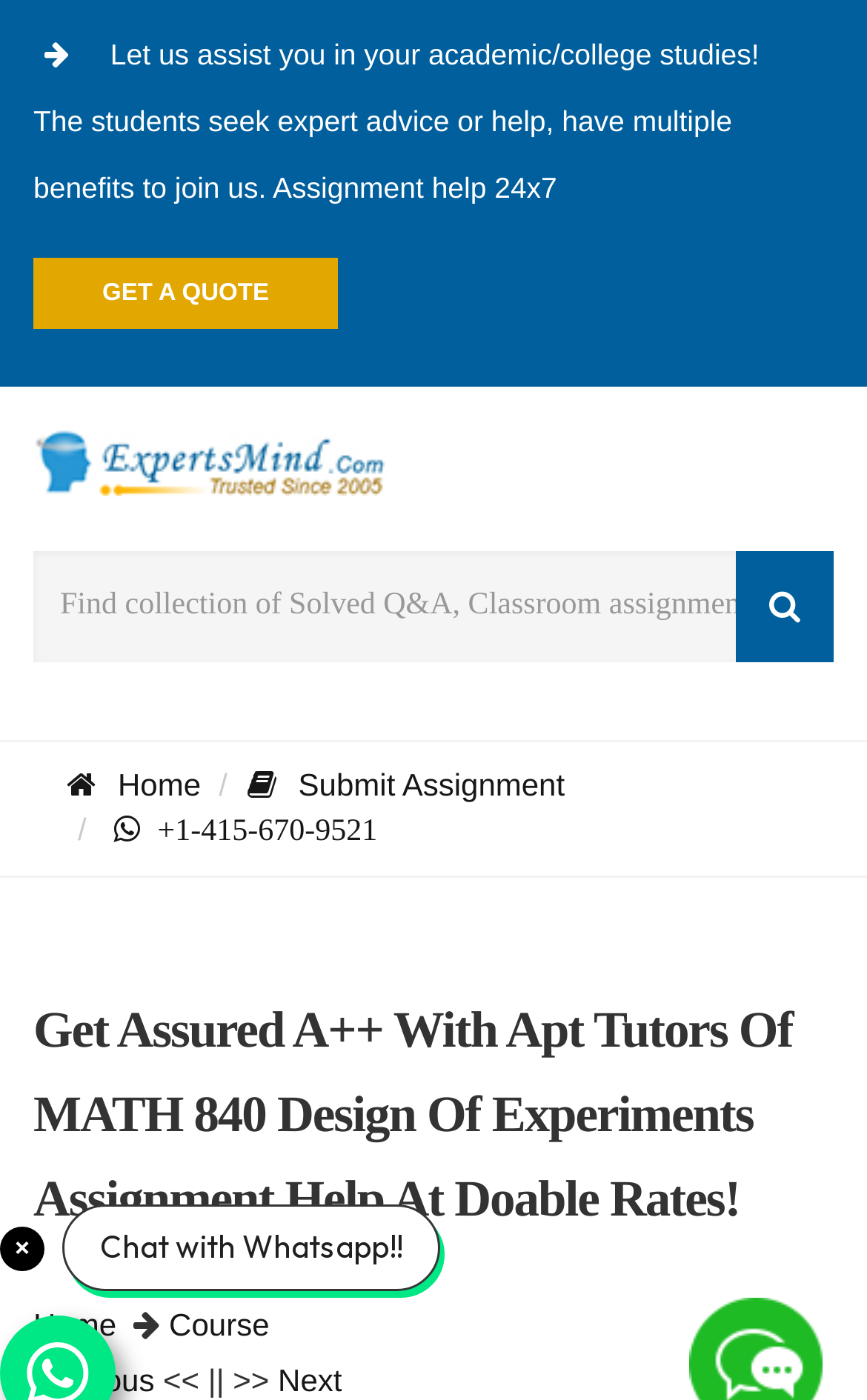Offer a comprehensive description of the webpage’s content and structure.

The webpage is an academic assignment help service, specifically for MATH 840 Design Of Experiments. At the top, there is a brief introduction to the service, stating that students can seek expert advice and join to receive multiple benefits. Below this introduction, there is a "GET A QUOTE" link. 

On the left side, there is a header section with a link to "Assignment Help - Homework Help" accompanied by an image. Below this, there is a textbox to find collections of solved questions, classroom assignments, and solutions, along with a search button. 

On the top-right side, there are three links: "Home", "Submit Assignment", and a phone number. 

The main content of the webpage is a heading that promises assured A++ grades with the help of apt tutors at doable rates. 

At the bottom, there are links to navigate through the website, including "Home", "Course", "Previous", and "Next" pages. There is also a chat option with Whatsapp, accompanied by a small image.